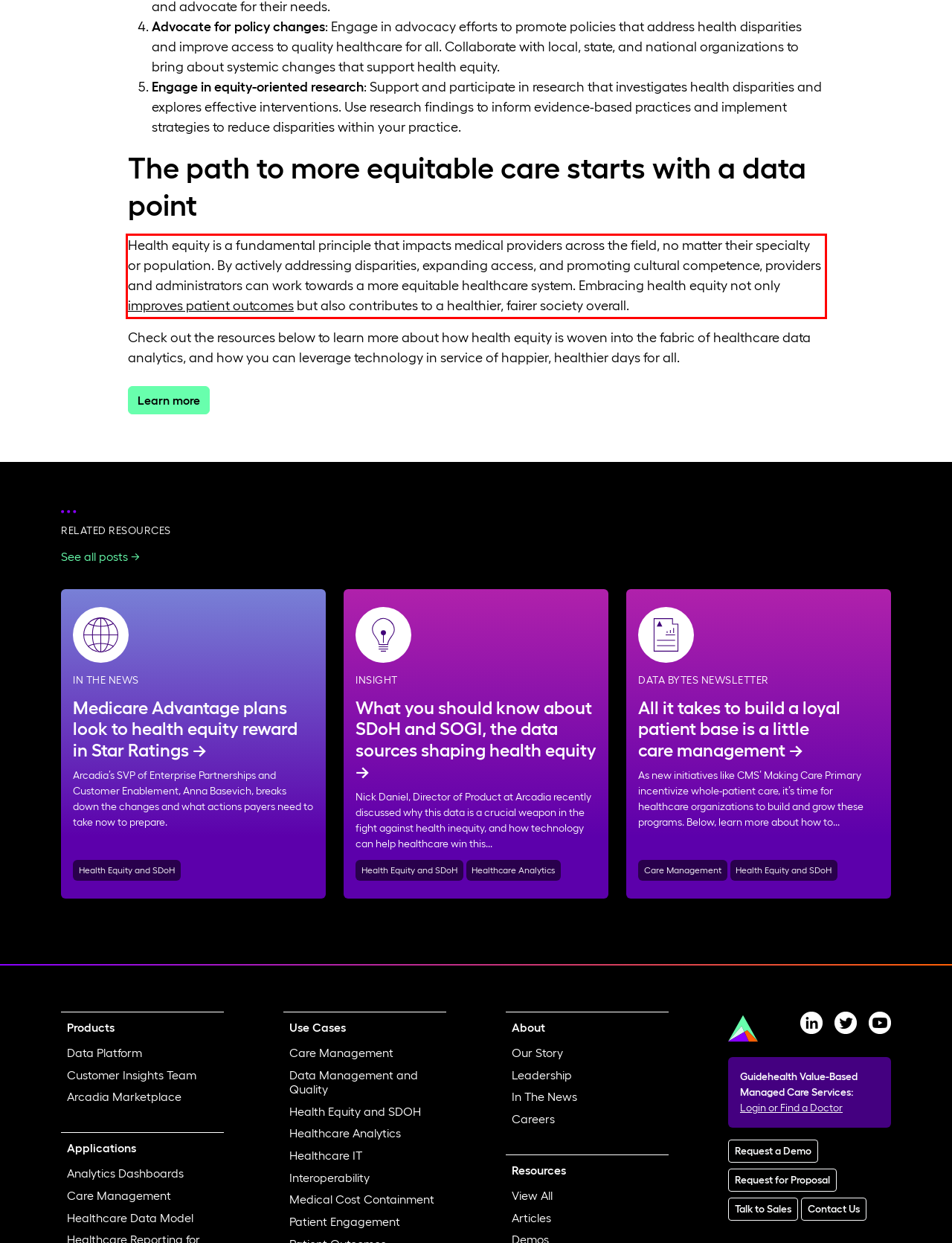In the given screenshot, locate the red bounding box and extract the text content from within it.

Health equity is a fundamental principle that impacts medical providers across the field, no matter their specialty or population. By actively addressing disparities, expanding access, and promoting cultural competence, providers and administrators can work towards a more equitable healthcare system. Embracing health equity not only improves patient outcomes but also contributes to a healthier, fairer society overall.